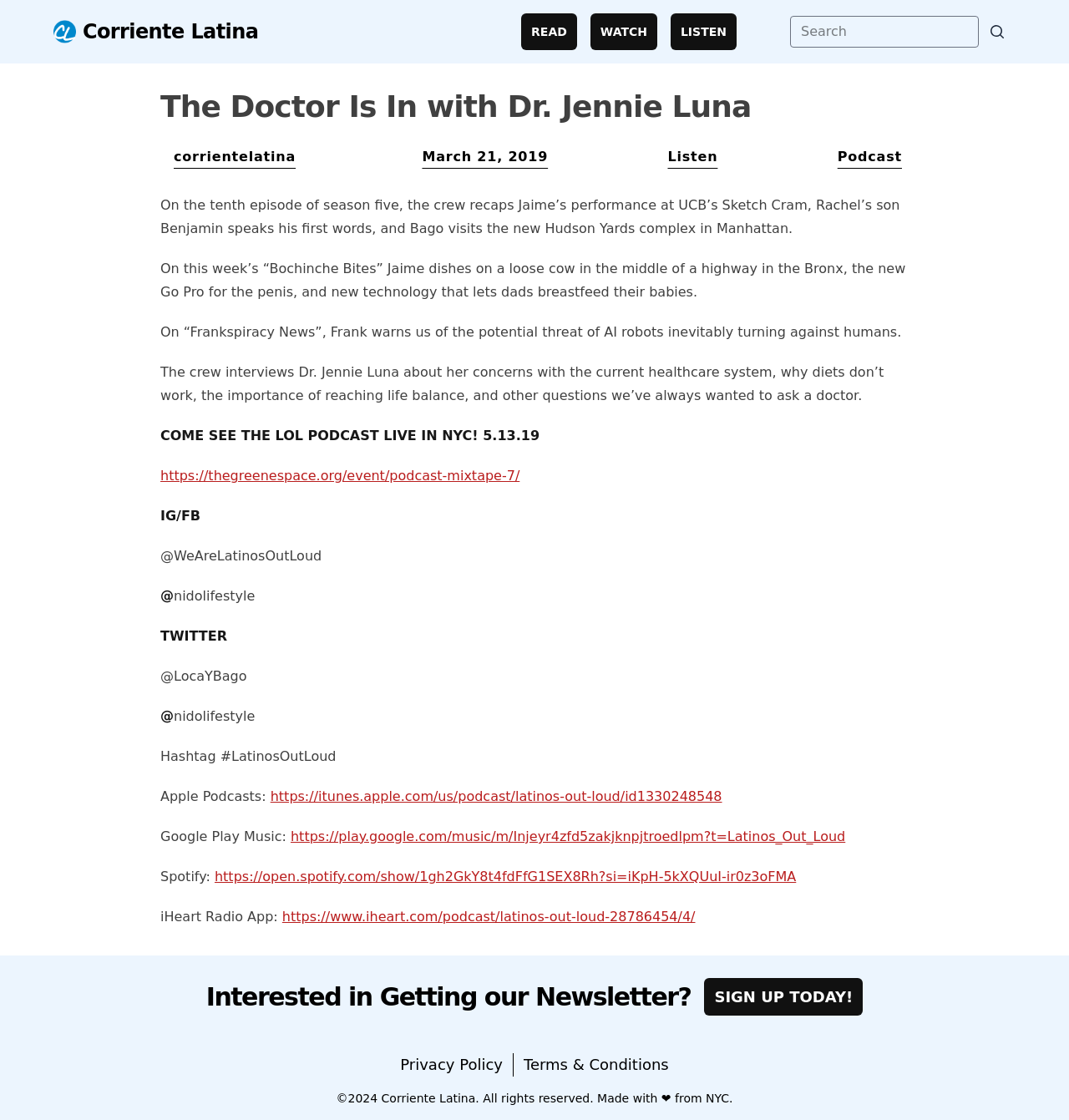Summarize the contents and layout of the webpage in detail.

The webpage is about a podcast called "The Doctor Is In with Dr. Jennie Luna" from Corriente Latina. At the top, there is a logo of Corriente Latina, followed by a main menu with links to "READ", "WATCH", and "LISTEN". To the right of the menu, there is a search bar with a submit button.

Below the top section, there is a main article area that takes up most of the page. The article has a heading "The Doctor Is In with Dr. Jennie Luna" and is posted by "corrientelatina" on March 21, 2019. The article describes the tenth episode of season five, where the crew recaps Jaime's performance at UCB's Sketch Cram, Rachel's son Benjamin speaks his first words, and Bago visits the new Hudson Yards complex in Manhattan. The article also mentions other topics discussed in the episode, including "Bochinche Bites", "Frankspiracy News", and an interview with Dr. Jennie Luna.

In the middle of the article, there is a call-to-action to come see the LOL Podcast live in NYC on May 13, 2019, with a link to the event page. Below that, there are social media links to Instagram, Facebook, and Twitter, as well as a section with links to various podcast platforms, including Apple Podcasts, Google Play Music, Spotify, and iHeart Radio App.

At the bottom of the page, there is a section with a call-to-action to sign up for the newsletter, followed by a footer menu with links to "Privacy Policy" and "Terms & Conditions". The page ends with a copyright notice and a link to Corriente Latina.